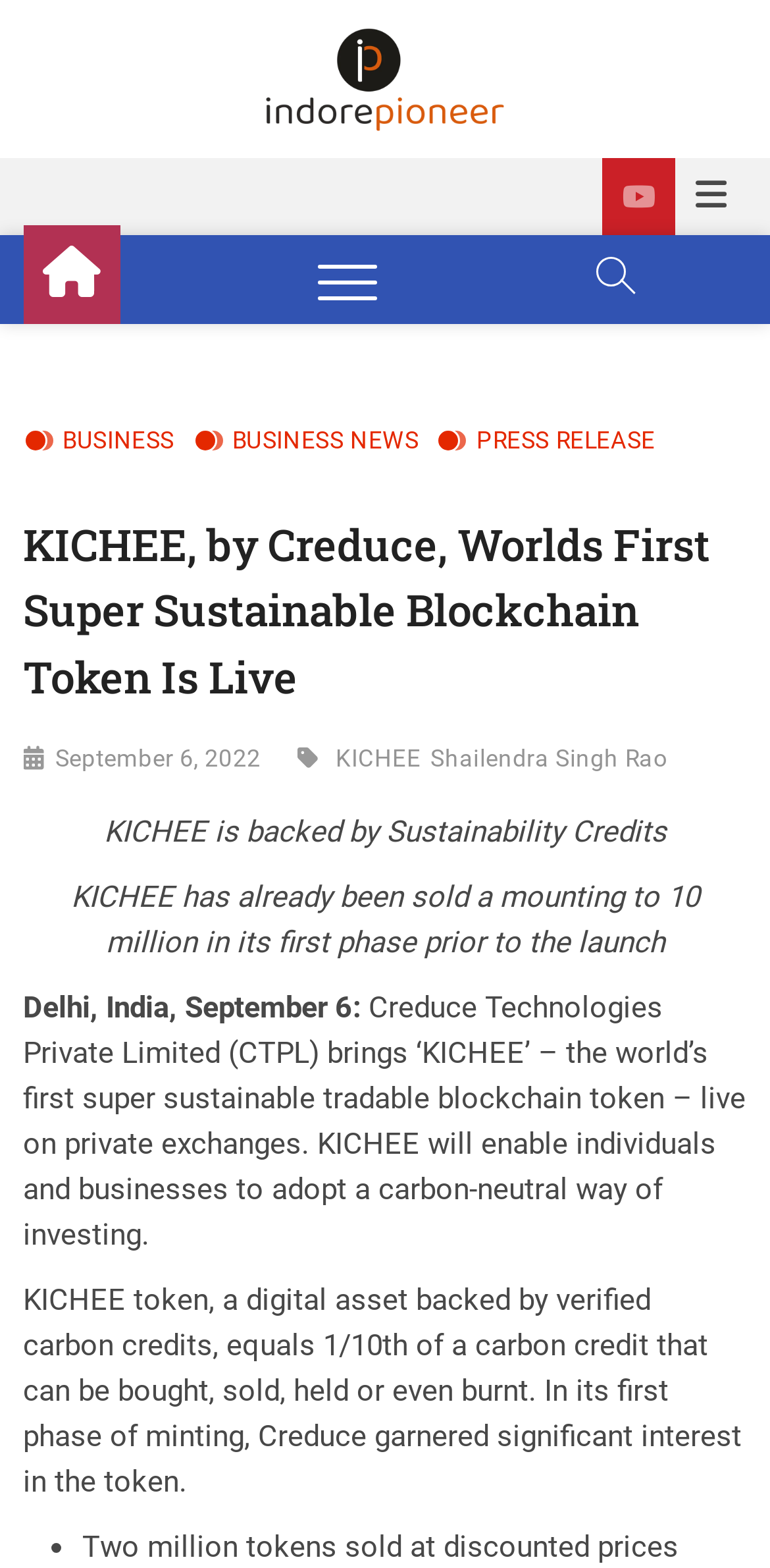Determine which piece of text is the heading of the webpage and provide it.

KICHEE, by Creduce, Worlds First Super Sustainable Blockchain Token Is Live